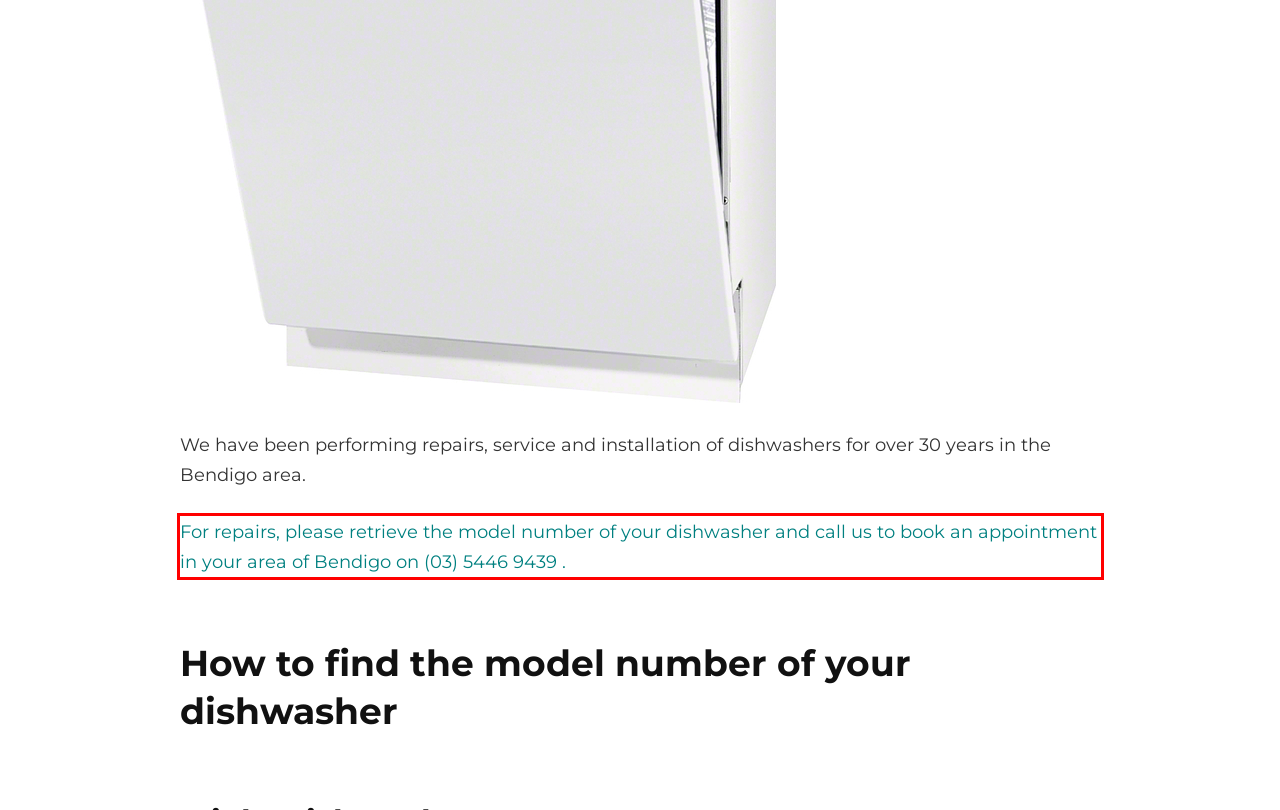Review the webpage screenshot provided, and perform OCR to extract the text from the red bounding box.

For repairs, please retrieve the model number of your dishwasher and call us to book an appointment in your area of Bendigo on (03) 5446 9439 .